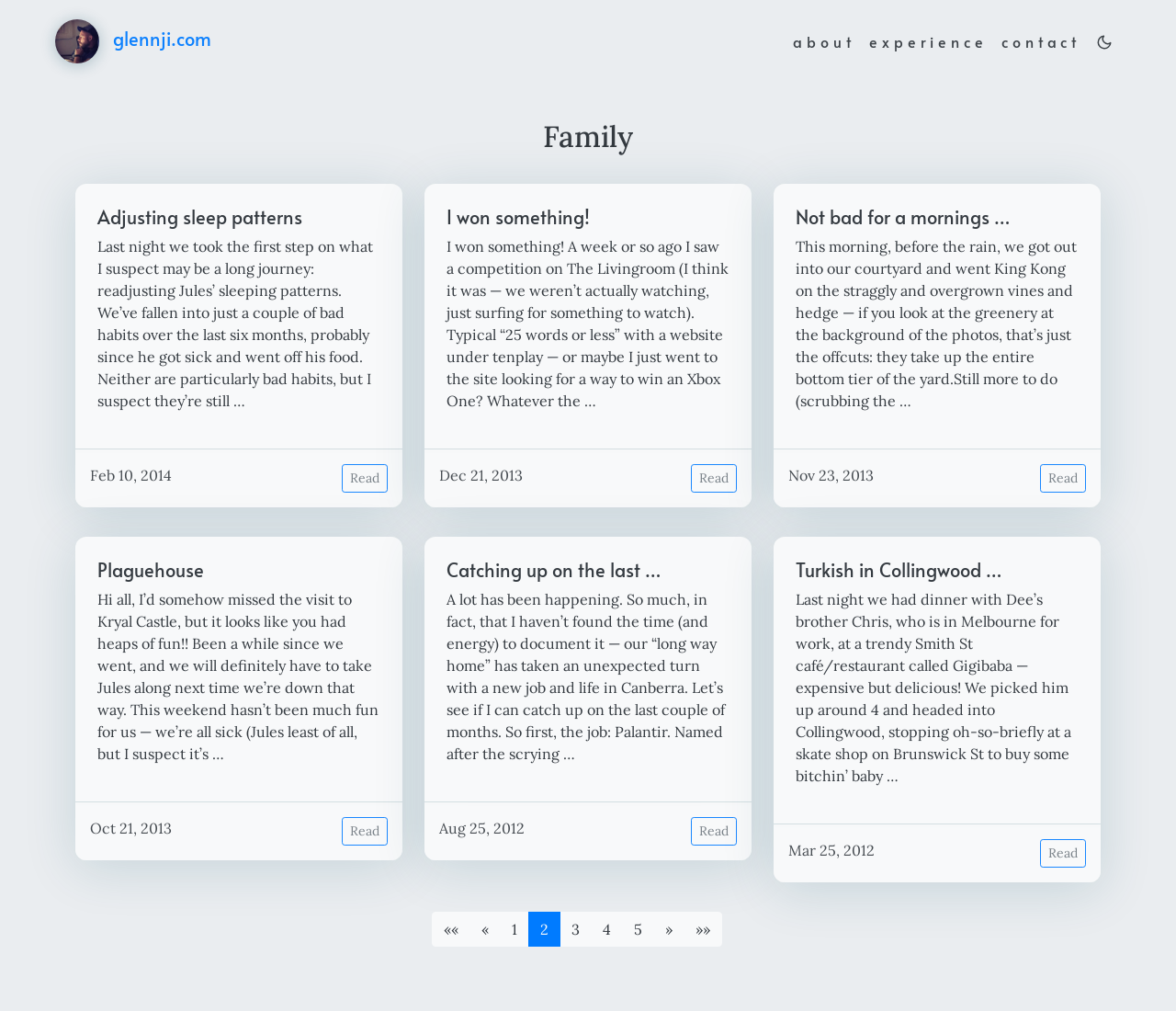Given the element description Trucks, specify the bounding box coordinates of the corresponding UI element in the format (top-left x, top-left y, bottom-right x, bottom-right y). All values must be between 0 and 1.

None